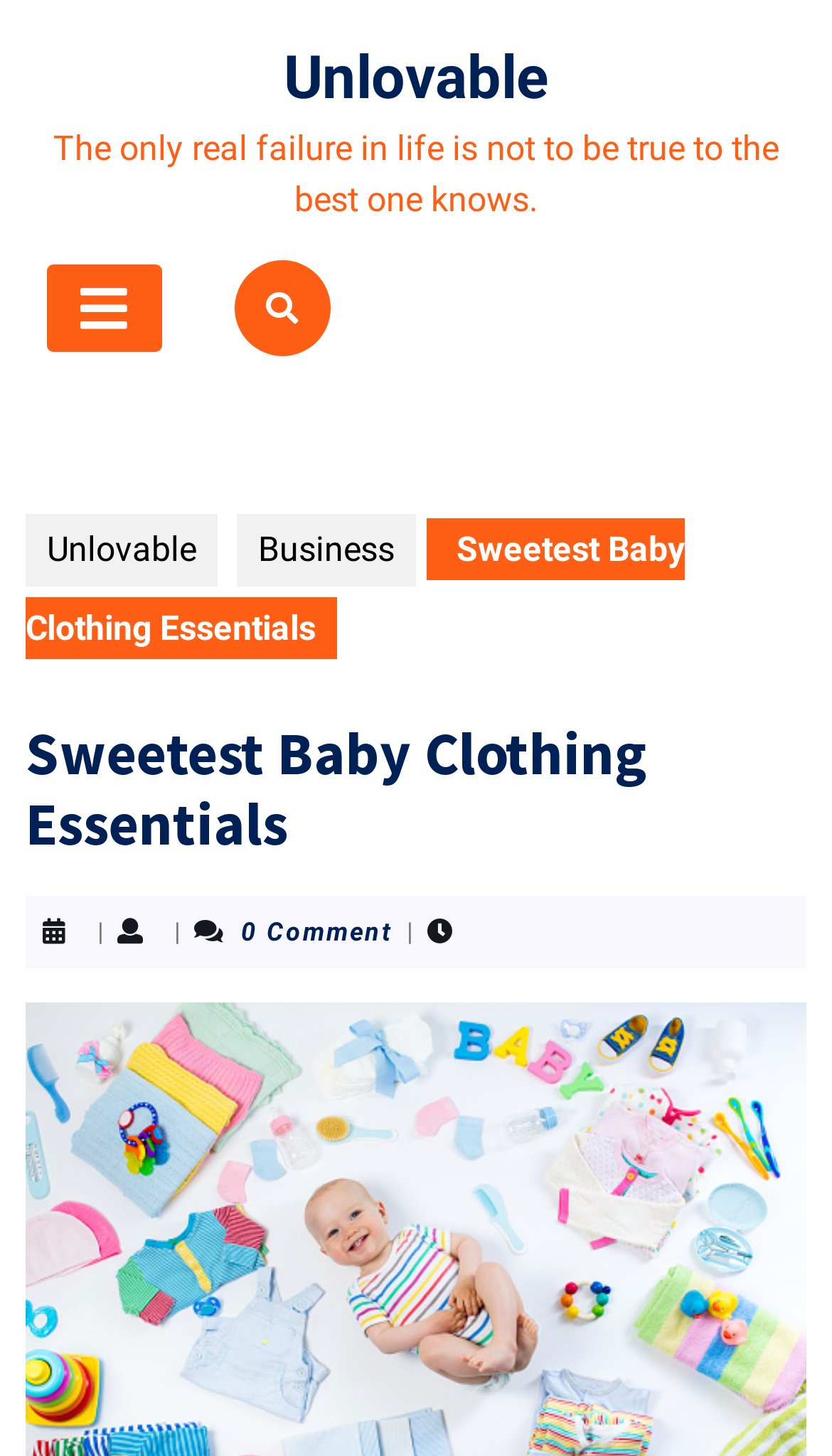Please determine the headline of the webpage and provide its content.

Sweetest Baby Clothing Essentials